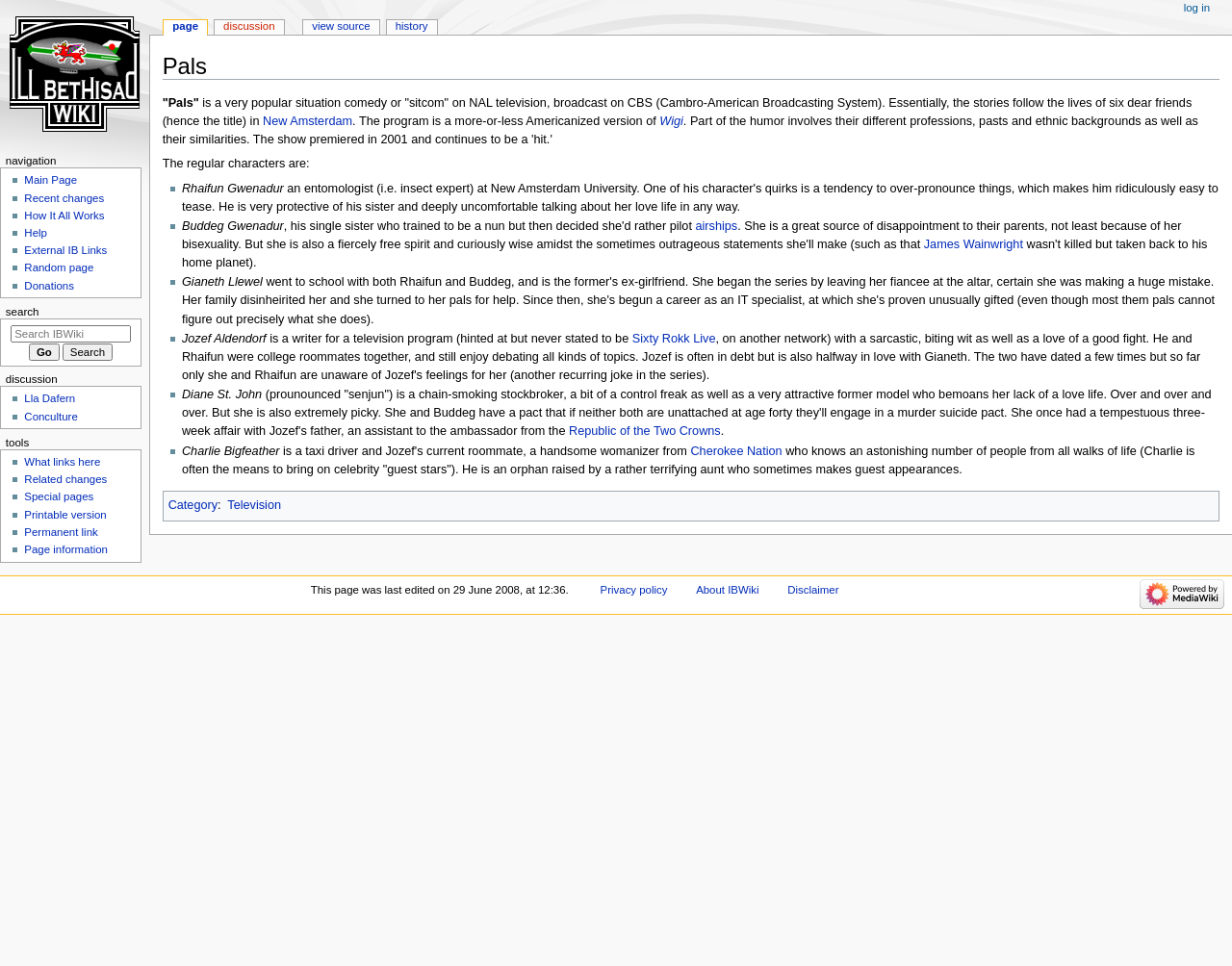Given the description of the UI element: "Privacy policy", predict the bounding box coordinates in the form of [left, top, right, bottom], with each value being a float between 0 and 1.

[0.487, 0.605, 0.542, 0.617]